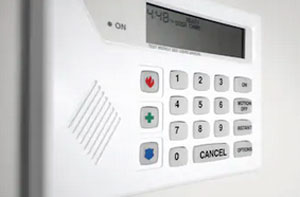What is the significance of the 'ON' toggle switch?
Carefully examine the image and provide a detailed answer to the question.

The 'ON' toggle switch is likely used to activate or deactivate the fire alarm system, enhancing its functionality and allowing users to control the system's operation.